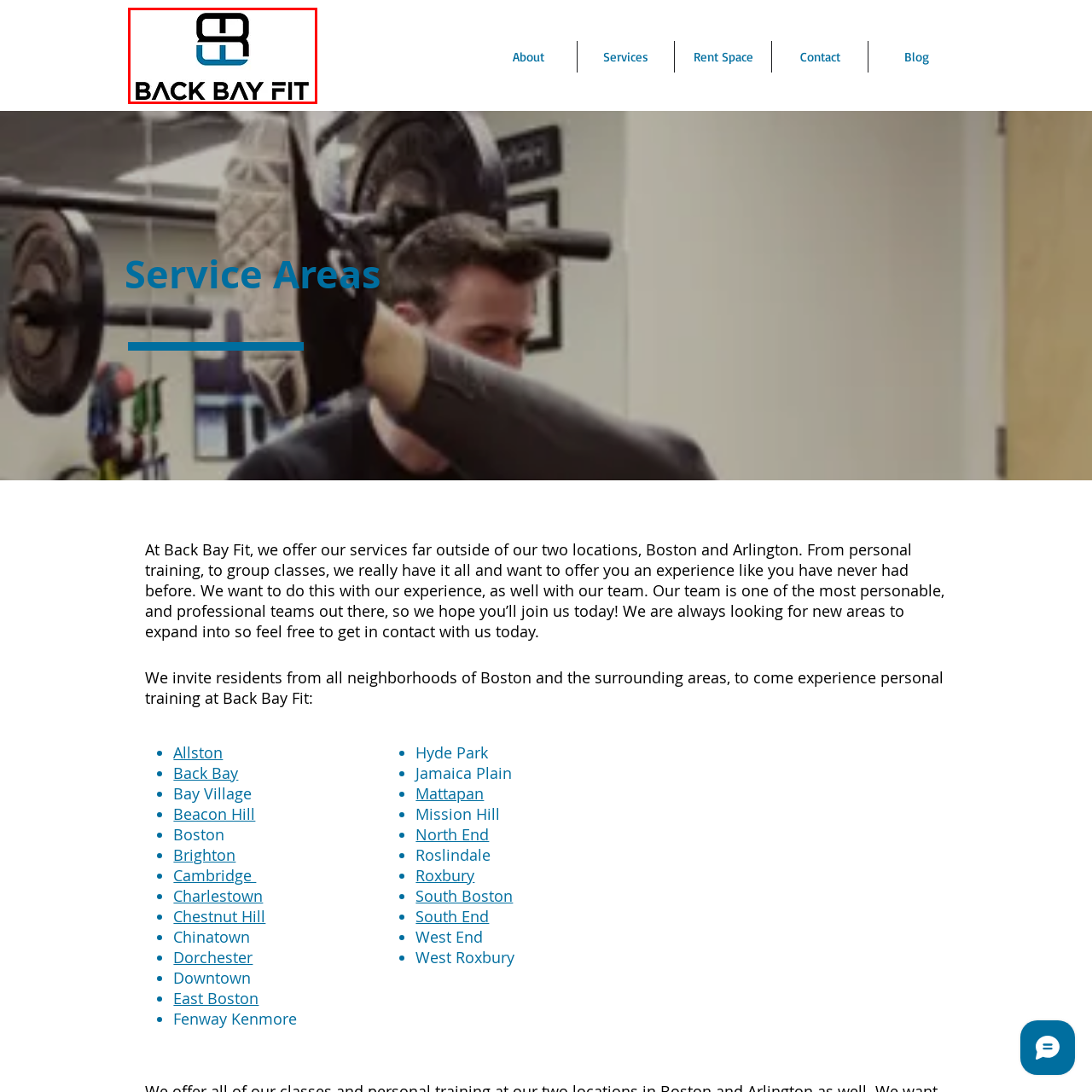What are the two main colors of the logo?
Please analyze the image within the red bounding box and provide a comprehensive answer based on the visual information.

The caption describes the logo as having a 'bold black and blue color scheme', indicating that these two colors are the primary colors used in the design.